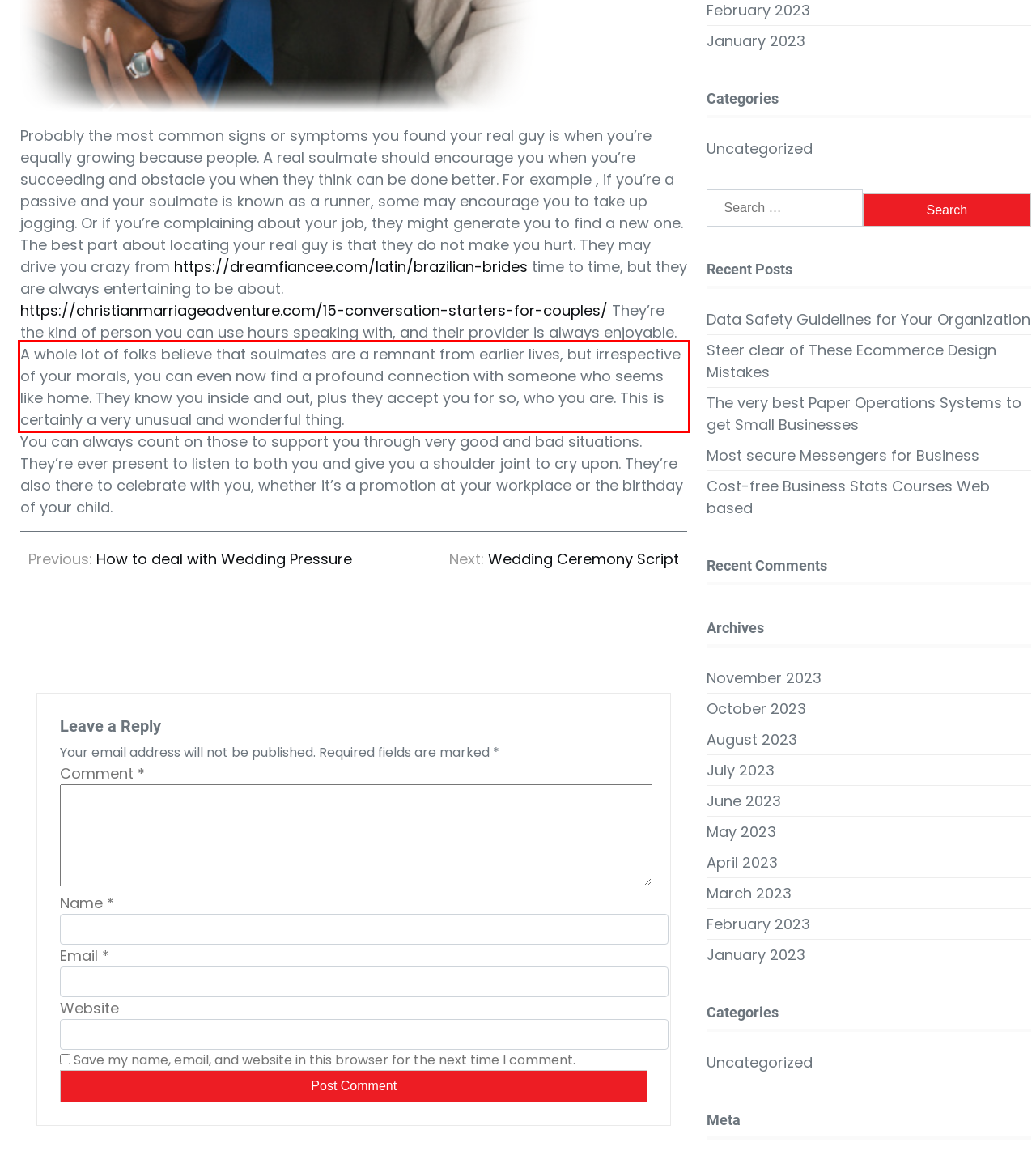Please examine the screenshot of the webpage and read the text present within the red rectangle bounding box.

A whole lot of folks believe that soulmates are a remnant from earlier lives, but irrespective of your morals, you can even now find a profound connection with someone who seems like home. They know you inside and out, plus they accept you for so, who you are. This is certainly a very unusual and wonderful thing.